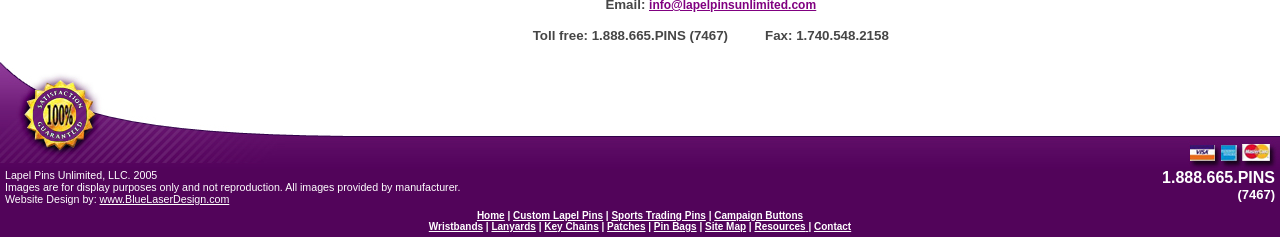How many images are on the webpage?
Look at the screenshot and respond with a single word or phrase.

4